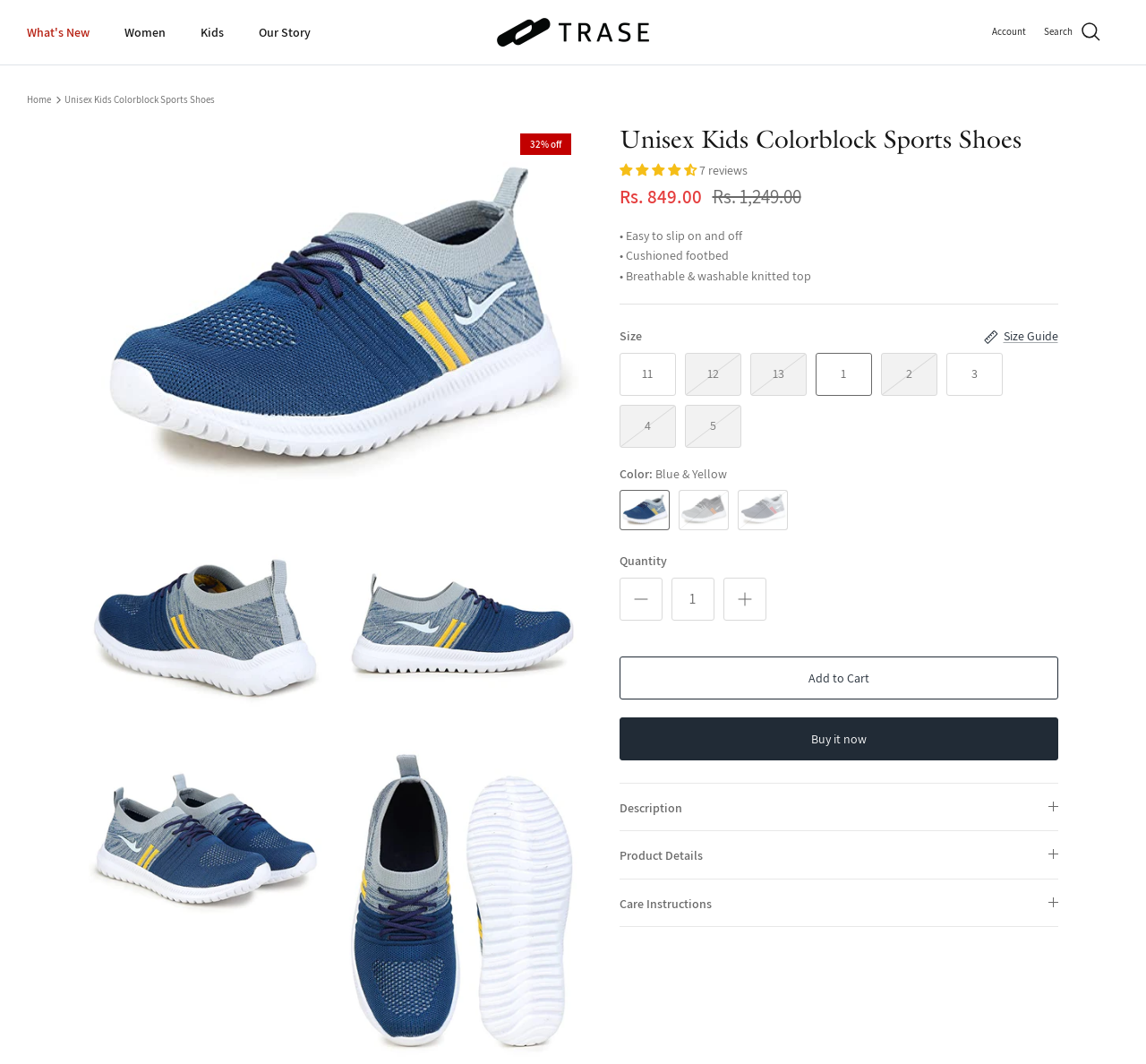Create a detailed summary of the webpage's content and design.

The webpage is about a product, specifically the "Unisex Kids Colorblock Sports Shoes" from Trase Footwear. At the top, there are navigation links to "What's New", "Women", "Kids", and "Our Story". The brand logo and name "Trase Footwear" are also present at the top.

Below the navigation links, there is a breadcrumb navigation showing the path "Home > Unisex Kids Colorblock Sports Shoes". On the right side of the breadcrumb navigation, there are links to "Account" and "Search".

The main content of the page is divided into sections. The first section displays a 32% off discount label. Below it, there is a heading with the product name, followed by a 4.43-star rating and 7 reviews. The product price is shown as Rs. 849.00, with a strikethrough price of Rs. 1,249.00.

The next section lists the product features, including "Easy to slip on and off", "Cushioned footbed", and "Breathable & washable knitted top". A horizontal separator line divides this section from the next one.

The following section is for selecting the product size and color. There are radio buttons for selecting sizes from 11 to 5, with size 1 selected by default. The color options are Blue & Yellow, Grey & Orange, and Grey & Red, with Blue & Yellow selected by default.

Below the size and color selection, there is a section for quantity selection, with a minus and plus button to adjust the quantity. The default quantity is 1.

The "Add to Cart" and "Buy it now" buttons are prominently displayed below the quantity selection. Further down, there are three sections with disclosure triangles, labeled as "Description", "Product Details", and "Care Instructions", which can be expanded to reveal more information.

Overall, the webpage is focused on showcasing the product features, pricing, and purchase options, with easy navigation and clear product information.